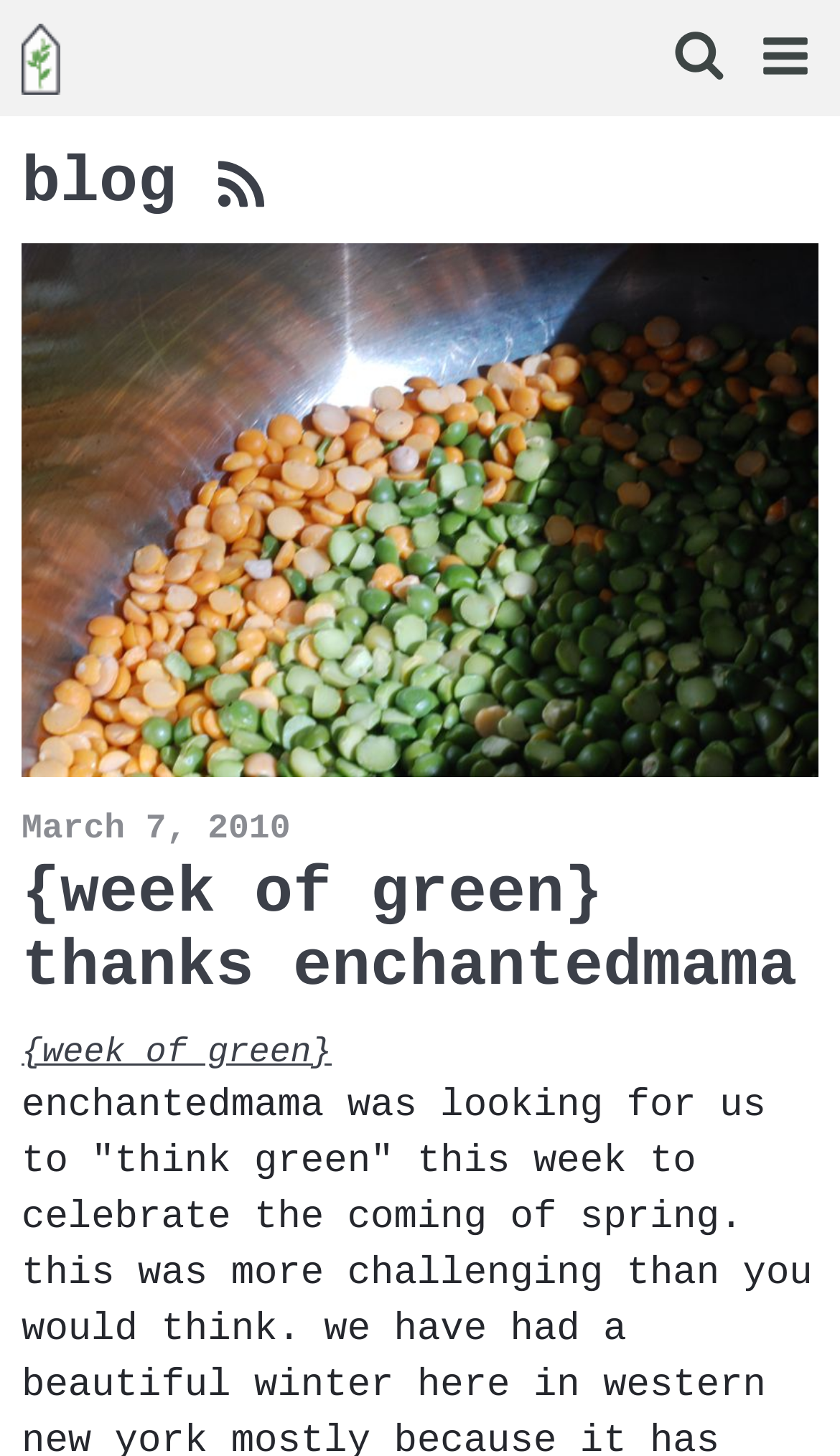Locate the bounding box coordinates for the element described below: "{week of green}". The coordinates must be four float values between 0 and 1, formatted as [left, top, right, bottom].

[0.026, 0.71, 0.395, 0.736]